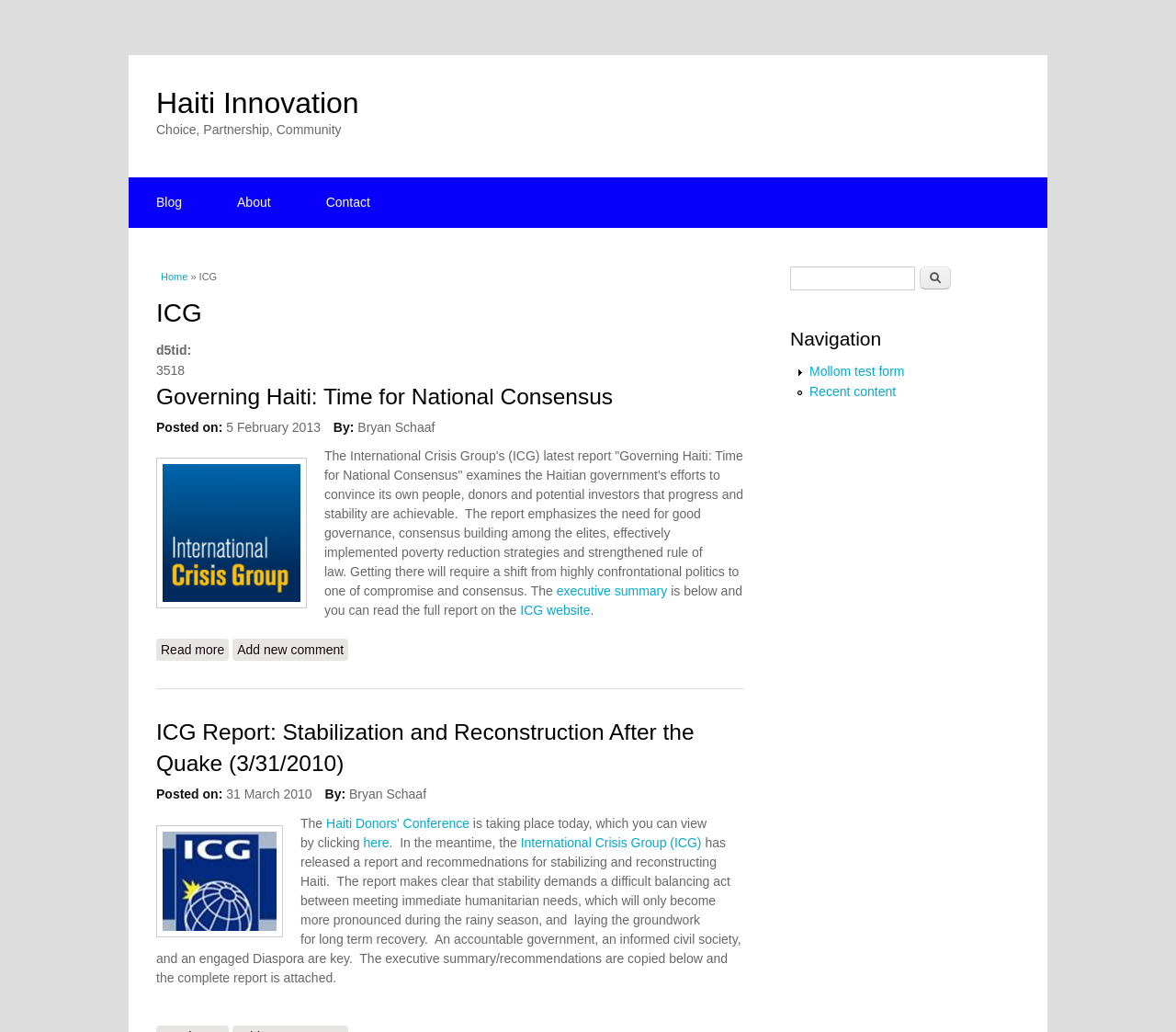What is the name of the organization?
Refer to the image and offer an in-depth and detailed answer to the question.

The name of the organization can be found in the heading 'ICG | Haiti Innovation' at the top of the webpage, and also in the link 'ICG website' in the article section.